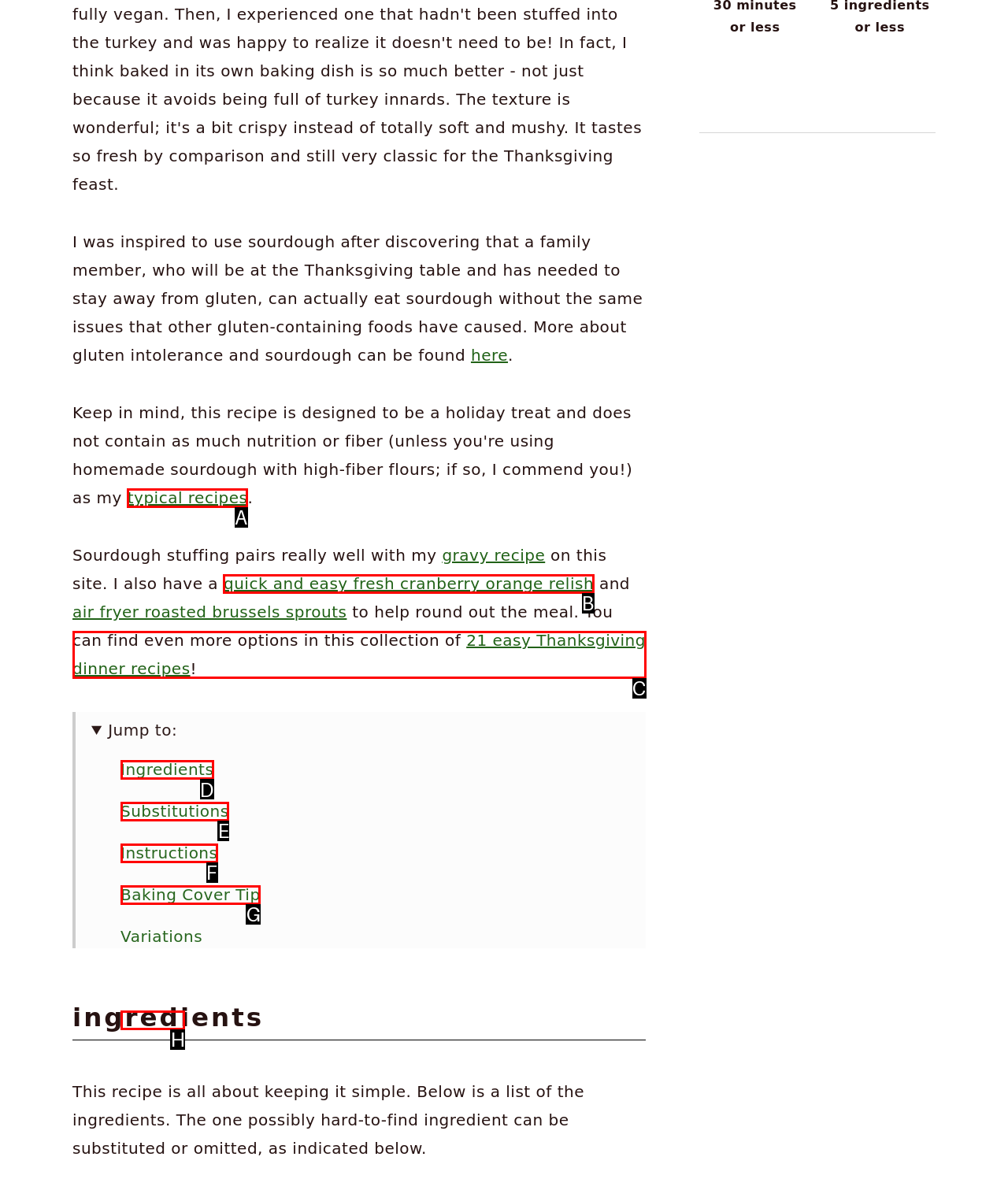Indicate the letter of the UI element that should be clicked to accomplish the task: Jump to the section for ingredients. Answer with the letter only.

D